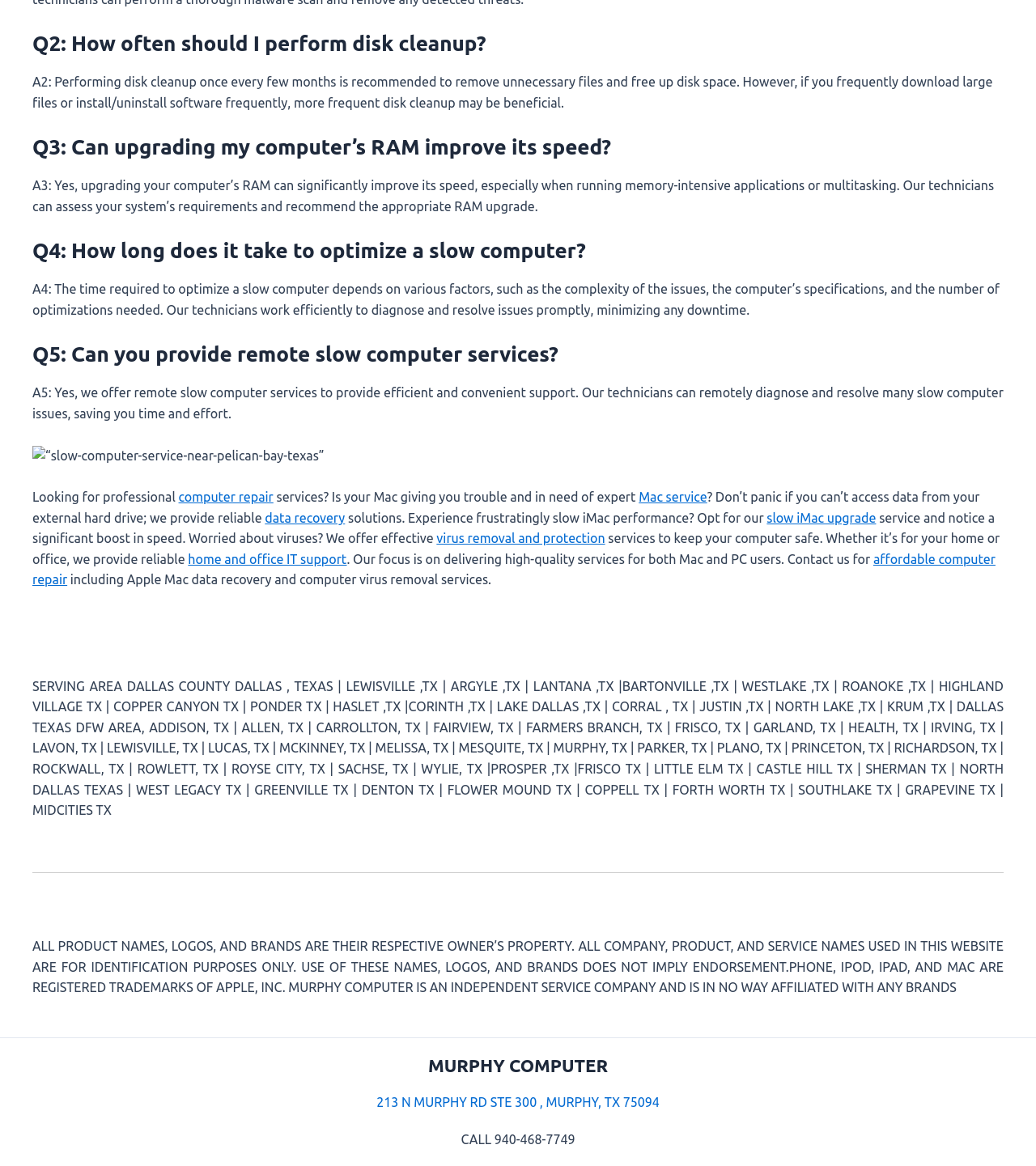Can Murphy Computer remotely diagnose slow computer issues?
Based on the screenshot, answer the question with a single word or phrase.

Yes